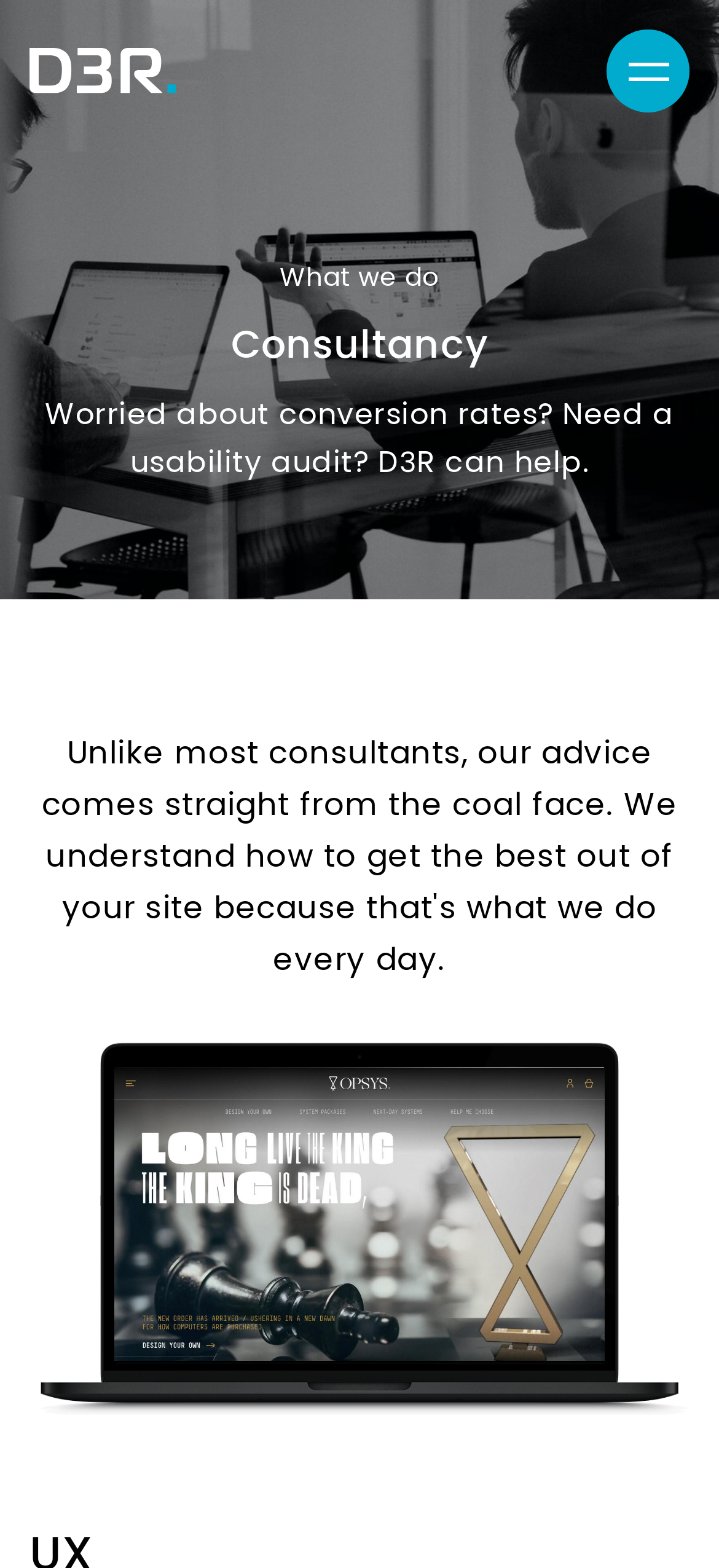Elaborate on the different components and information displayed on the webpage.

The webpage appears to be a company's homepage, with a prominent figure taking up most of the top section. This figure is accompanied by a heading that reads "What we do". Below this, there is a button labeled "Toggle navigation" positioned near the top right corner. 

To the left of the button, there is a link to the "Home" page, which is accompanied by a small image. 

The main content of the page is divided into two sections. The first section has a heading "What we do" and describes the company's services, including consultancy. The second section appears to be a call-to-action, with a paragraph of text that reads "Worried about conversion rates? Need a usability audit? D3R can help." 

At the bottom of the page, there is another figure, which seems to be an image or a graphic.